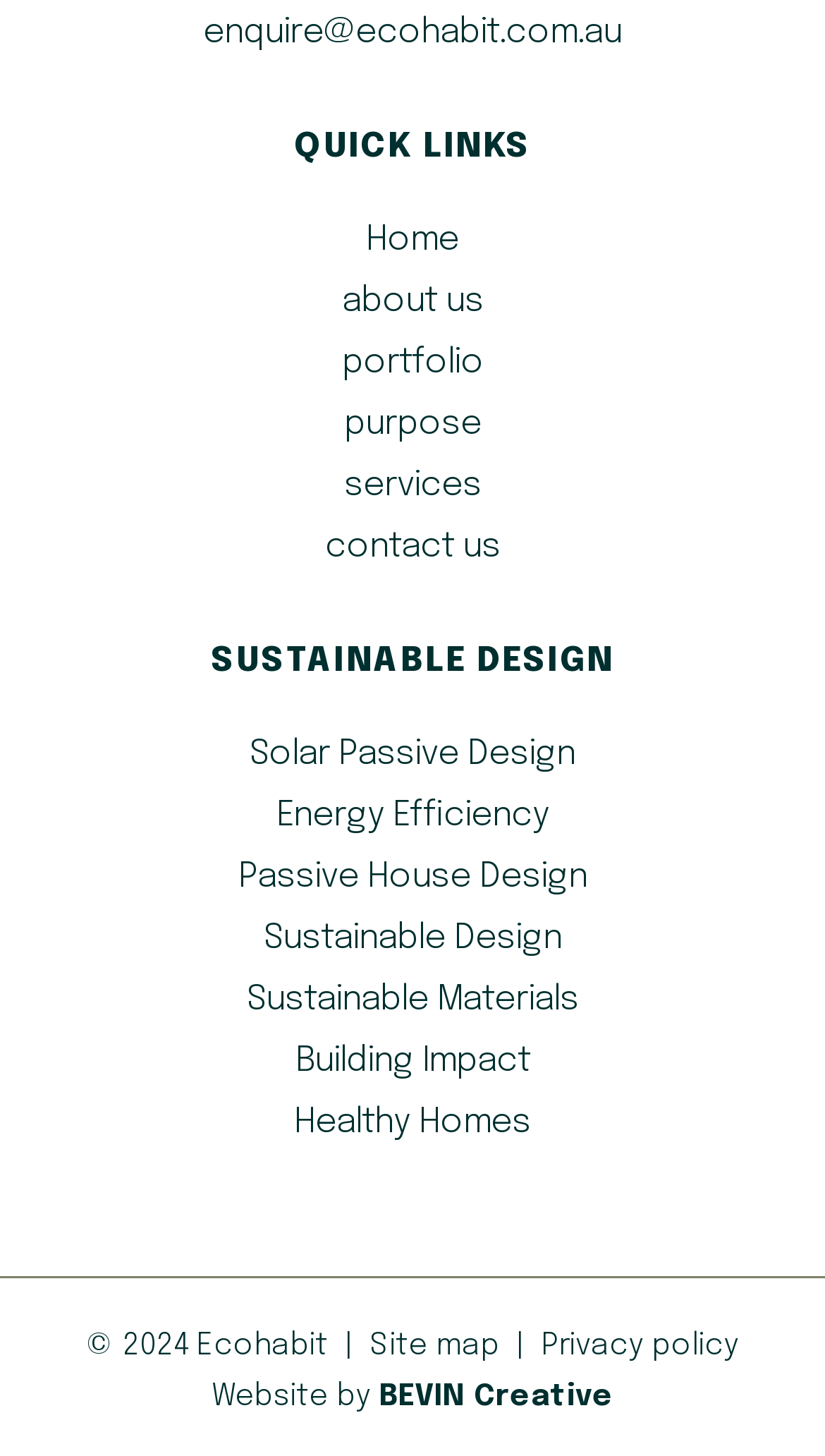What is the third sustainable design option?
Kindly offer a comprehensive and detailed response to the question.

I looked at the sustainable design section and found the third link which has the text 'Passive House Design'.